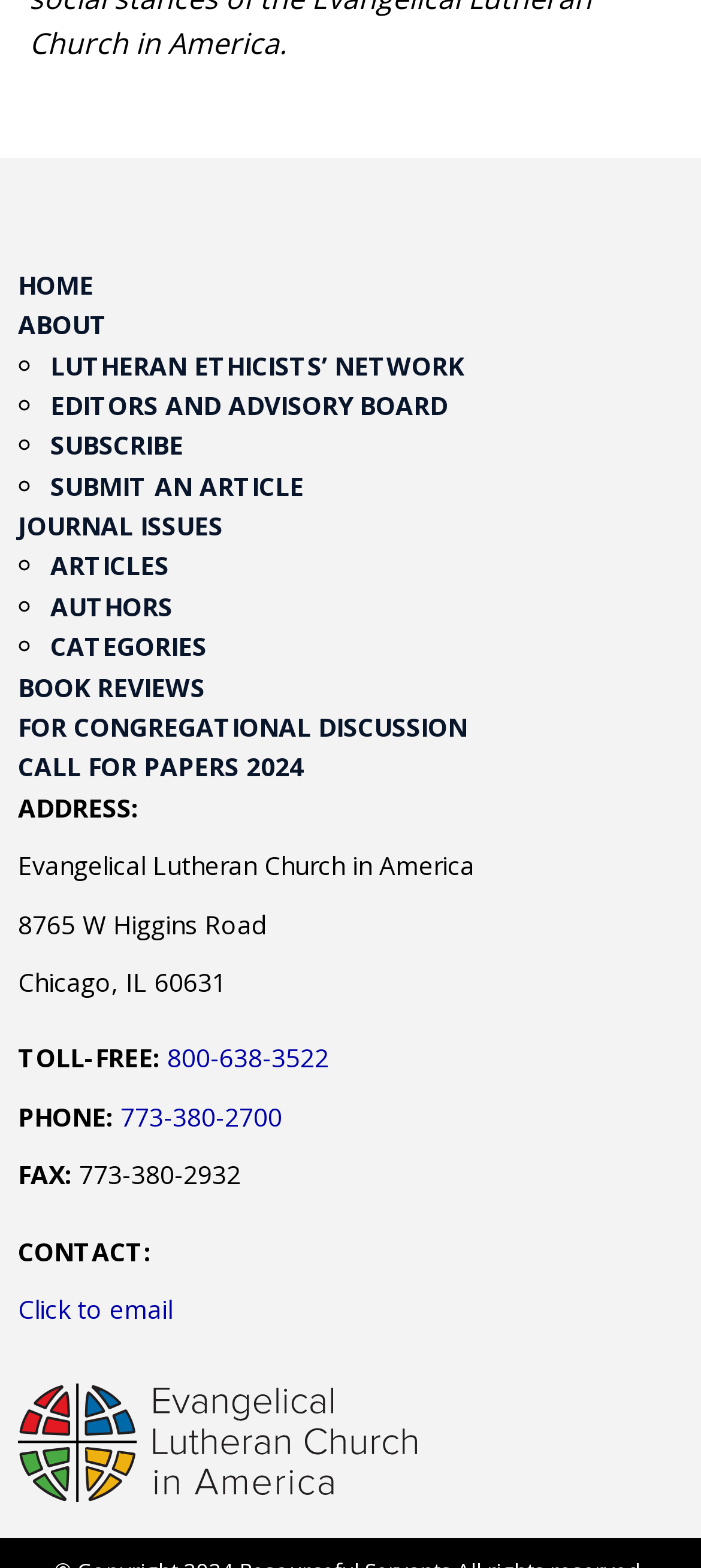Can you provide the bounding box coordinates for the element that should be clicked to implement the instruction: "View LUTHERAN ETHICISTS’ NETWORK"?

[0.072, 0.222, 0.662, 0.244]